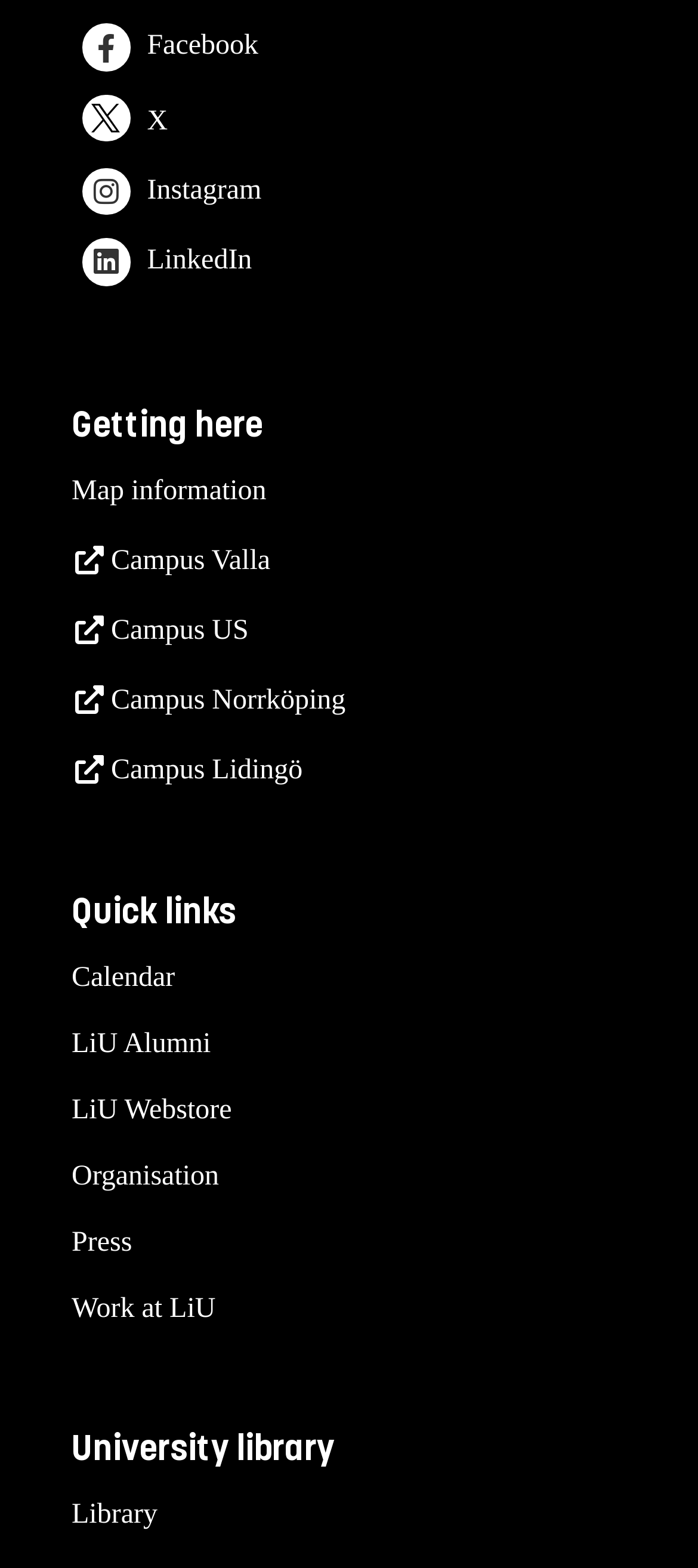Please determine the bounding box coordinates for the element that should be clicked to follow these instructions: "Go to the library".

[0.103, 0.957, 0.226, 0.976]